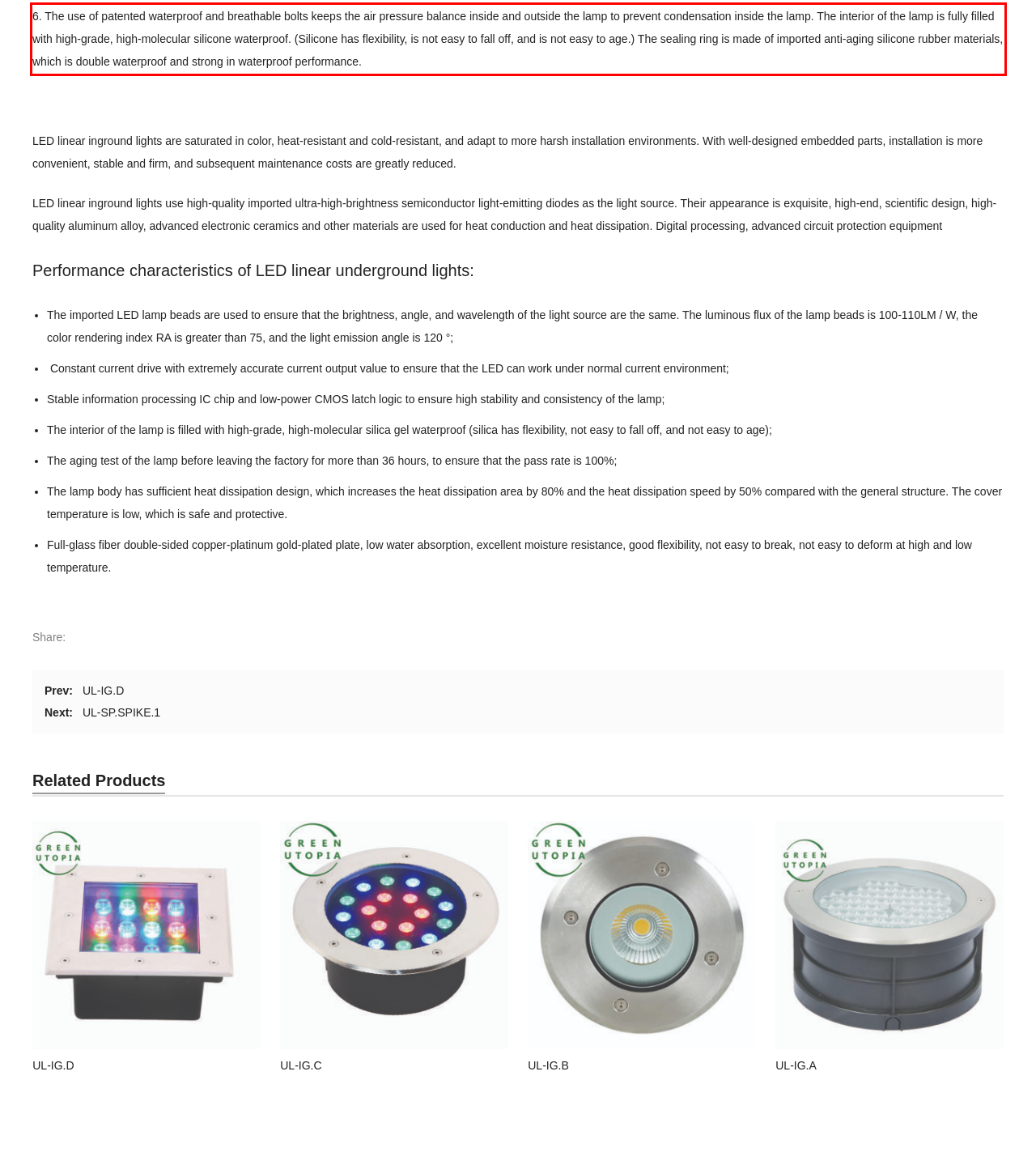You are provided with a screenshot of a webpage that includes a UI element enclosed in a red rectangle. Extract the text content inside this red rectangle.

6. The use of patented waterproof and breathable bolts keeps the air pressure balance inside and outside the lamp to prevent condensation inside the lamp. The interior of the lamp is fully filled with high-grade, high-molecular silicone waterproof. (Silicone has flexibility, is not easy to fall off, and is not easy to age.) The sealing ring is made of imported anti-aging silicone rubber materials, which is double waterproof and strong in waterproof performance.